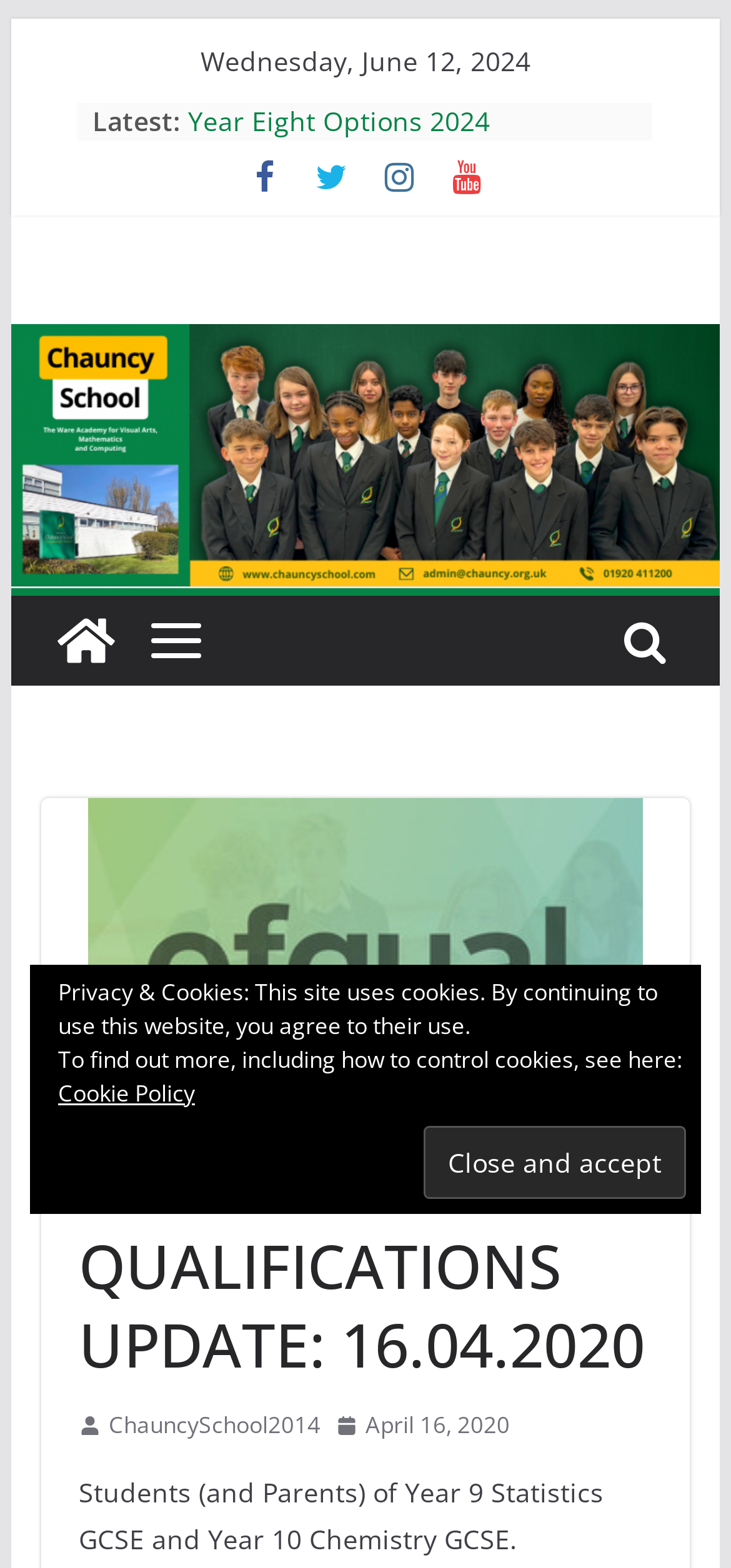What is the date displayed on the webpage?
Can you provide an in-depth and detailed response to the question?

I found the date by looking at the StaticText element with the text 'Wednesday, June 12, 2024' which has a bounding box coordinate of [0.274, 0.027, 0.726, 0.05]. This element is located near the top of the webpage, indicating that it is a prominent date display.